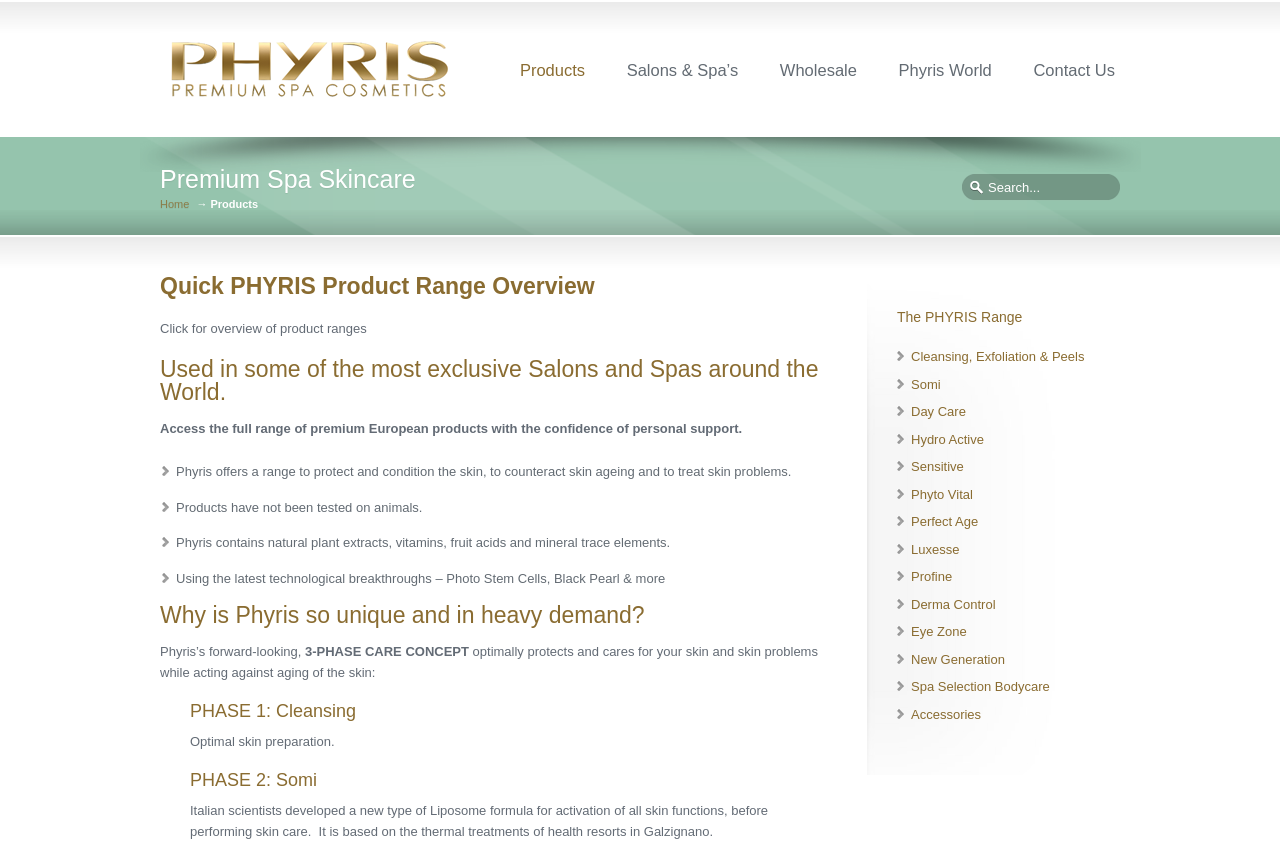Find the coordinates for the bounding box of the element with this description: "Make an Appointment".

None